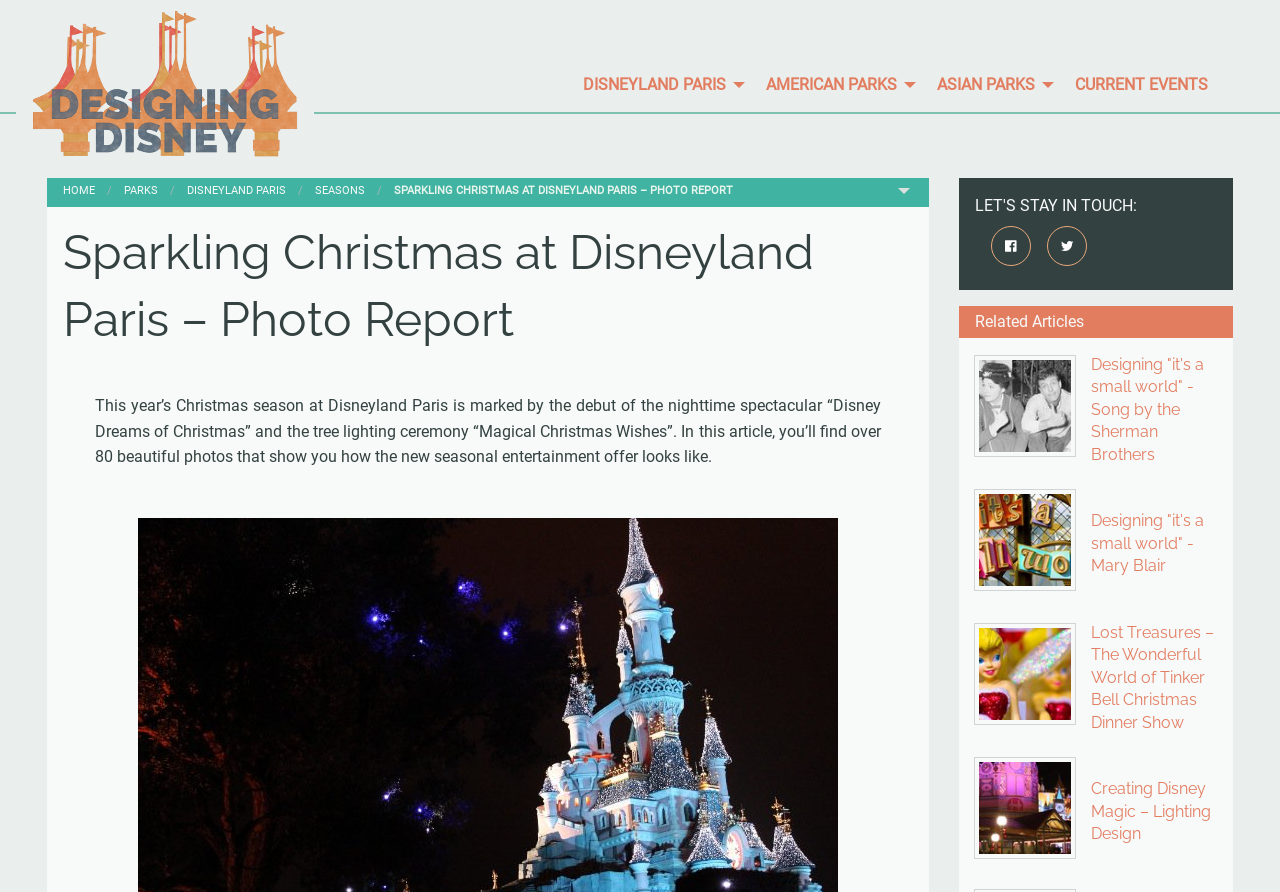Using the given element description, provide the bounding box coordinates (top-left x, top-left y, bottom-right x, bottom-right y) for the corresponding UI element in the screenshot: Parks

[0.097, 0.206, 0.123, 0.221]